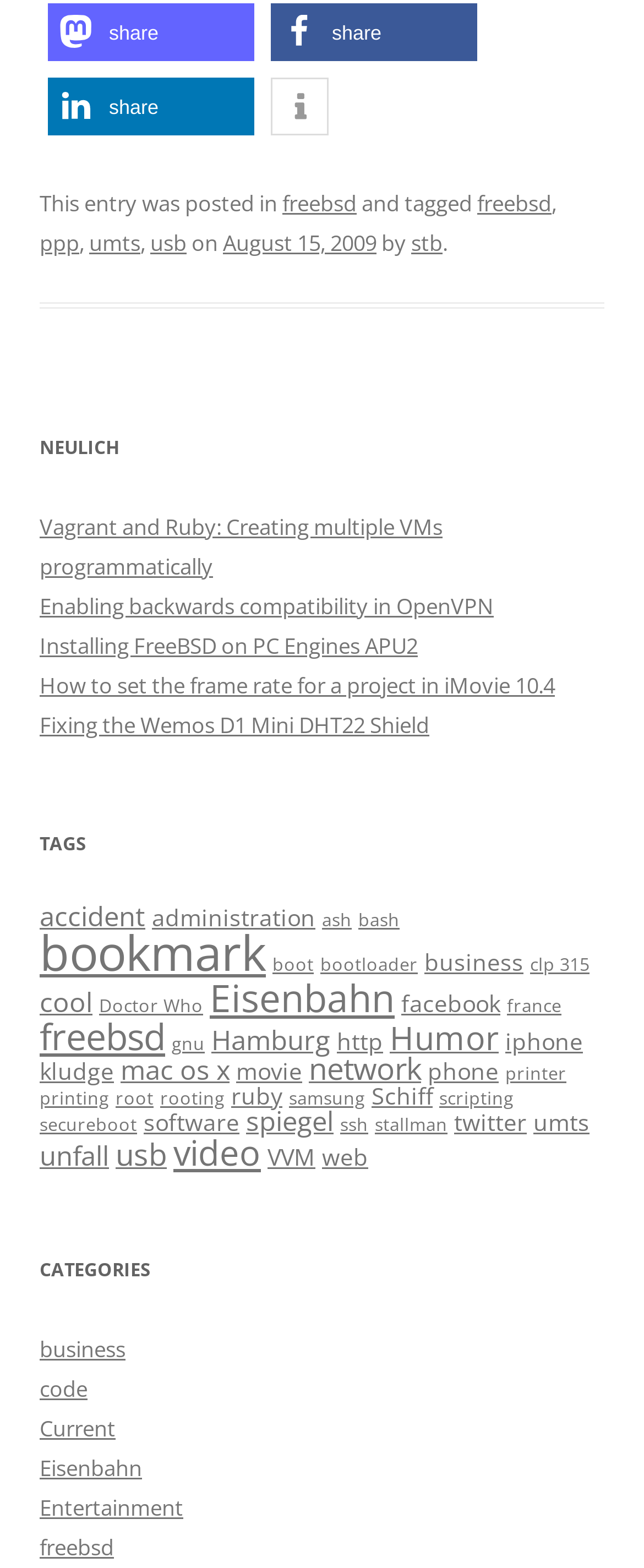What is the position of the 'More information' button?
Refer to the screenshot and respond with a concise word or phrase.

Below the 'Share on Facebook' button